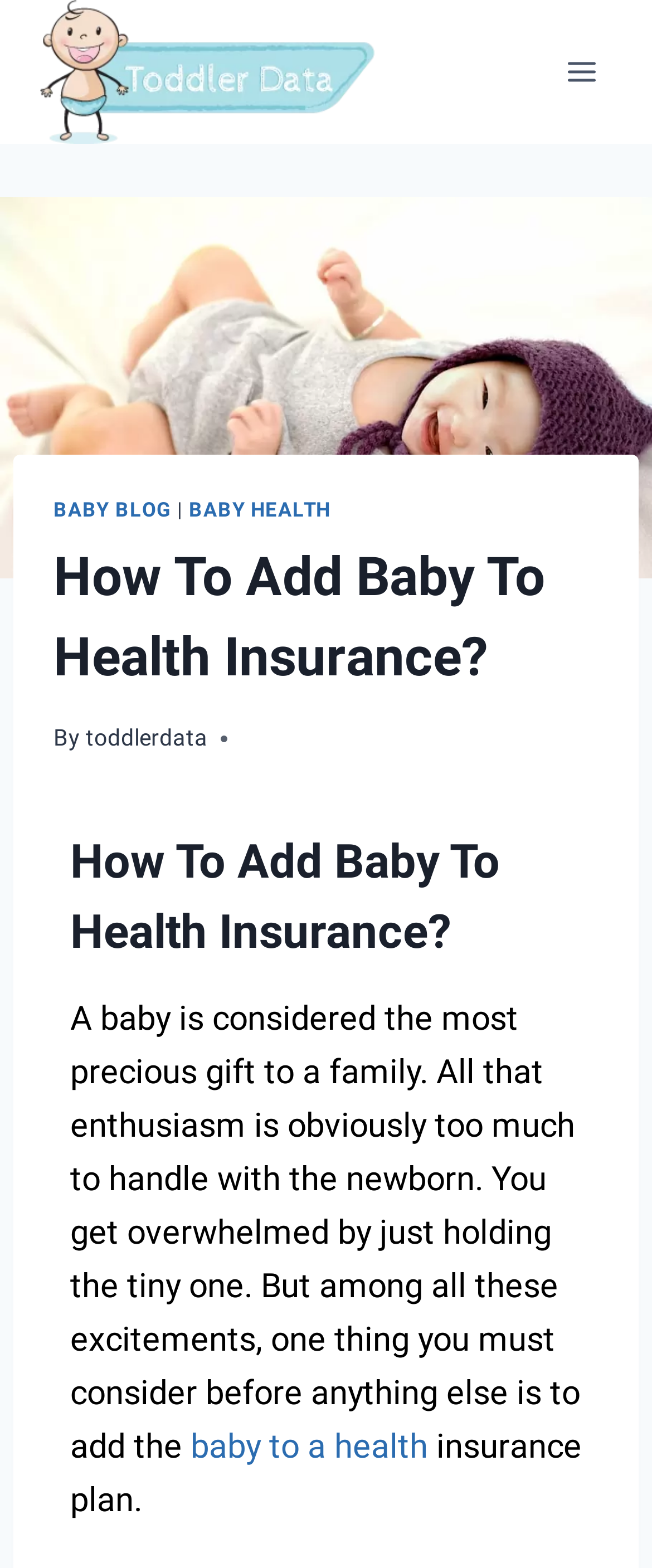Bounding box coordinates should be provided in the format (top-left x, top-left y, bottom-right x, bottom-right y) with all values between 0 and 1. Identify the bounding box for this UI element: alt="toddler Data Logo"

[0.062, 0.0, 0.574, 0.091]